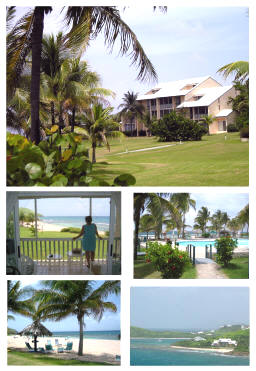Give a detailed explanation of what is happening in the image.

This captivating image showcases the serene beauty of Caribbean Dream Rental Villas in St. Croix. Featuring lush green lawns lined with swaying palm trees, the scene offers a snapshot of tropical paradise. In the upper section, a charming villa captures the essence of island living with its inviting architecture under a bright sky. 

The middle section includes a view of a person standing on a porch, gazing out towards the ocean, embodying tranquility and relaxation. Surrounding areas reveal a stunning pool framed by vibrant greenery, enhancing the allure of this beachfront oasis. 

The bottom corners display additional views of the beach and the ocean, emphasizing the idyllic setting where guests can indulge in sunbathing, swimming, and enjoying the surrounding natural beauty. This collection of images beautifully represents the luxury and comfort awaiting visitors at this stunning vacation destination.